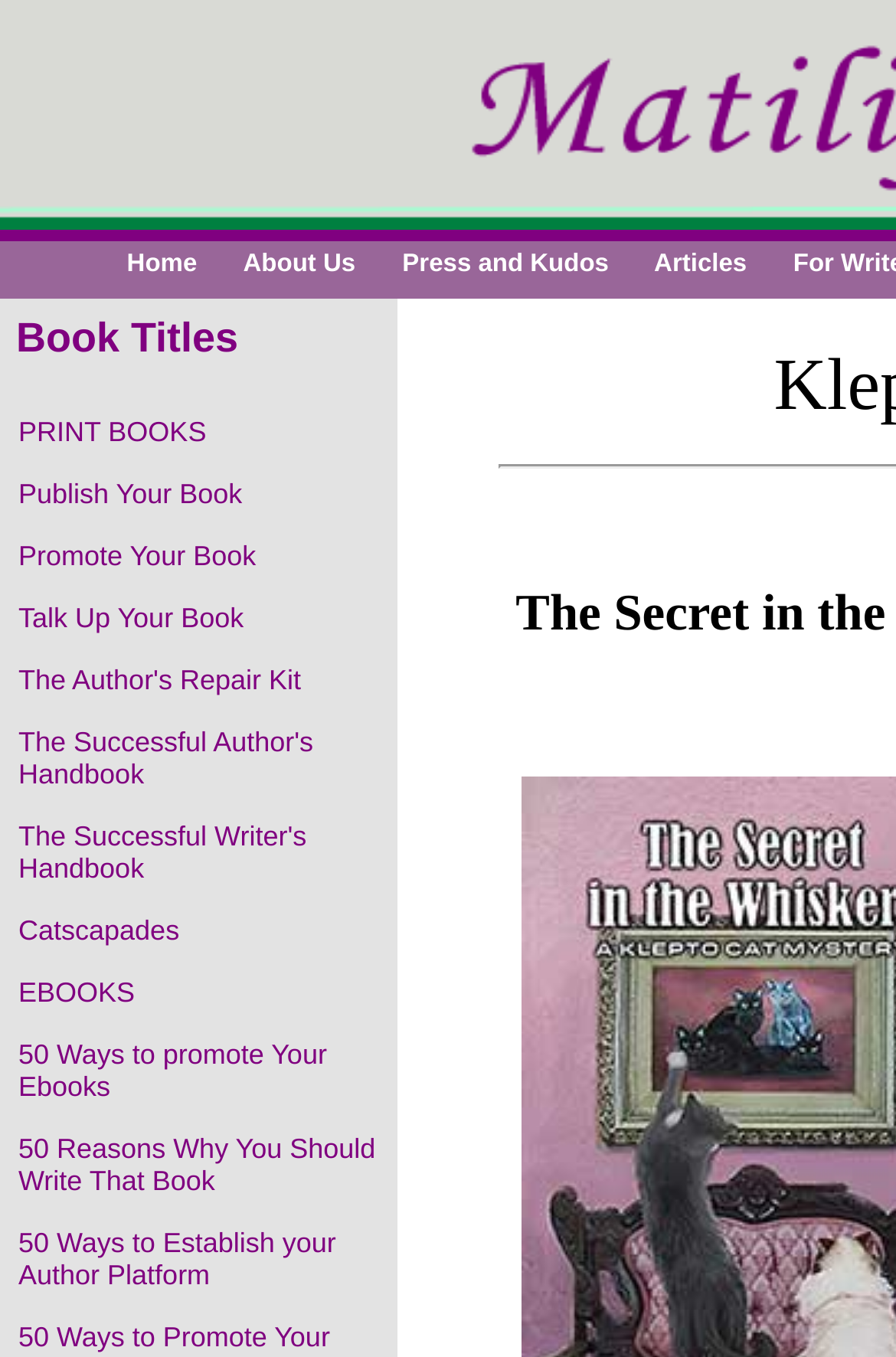Locate the coordinates of the bounding box for the clickable region that fulfills this instruction: "Browse 'EBOOKS'".

[0.0, 0.709, 0.441, 0.753]